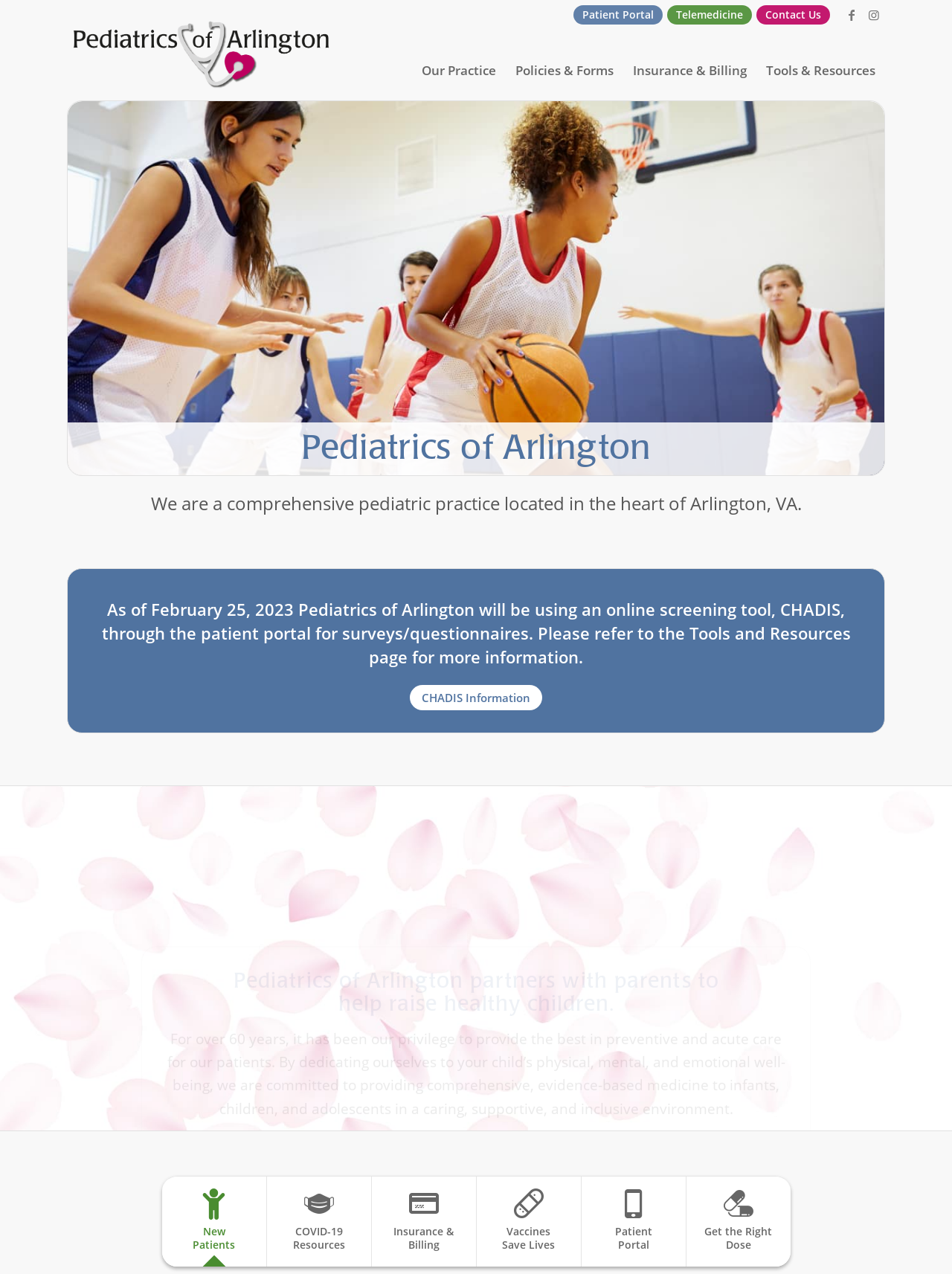Observe the image and answer the following question in detail: What is the age range of patients served by the practice?

I found the answer by reading the StaticText element that mentions 'providing comprehensive, evidence-based medicine to infants, children, and adolescents', which suggests that the practice serves patients in these age ranges.